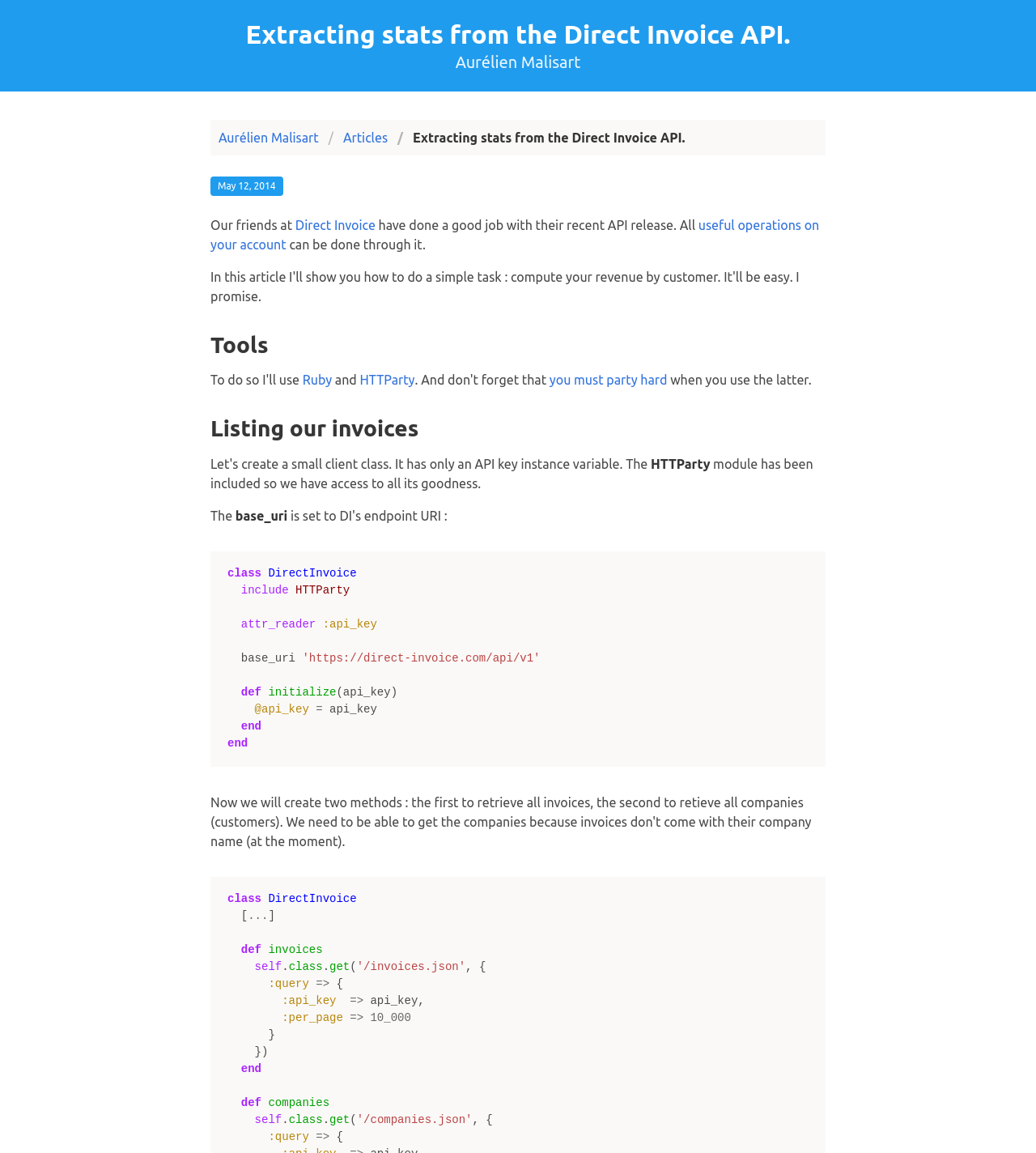Can you find the bounding box coordinates for the element to click on to achieve the instruction: "Visit the Direct Invoice website"?

[0.285, 0.189, 0.362, 0.202]